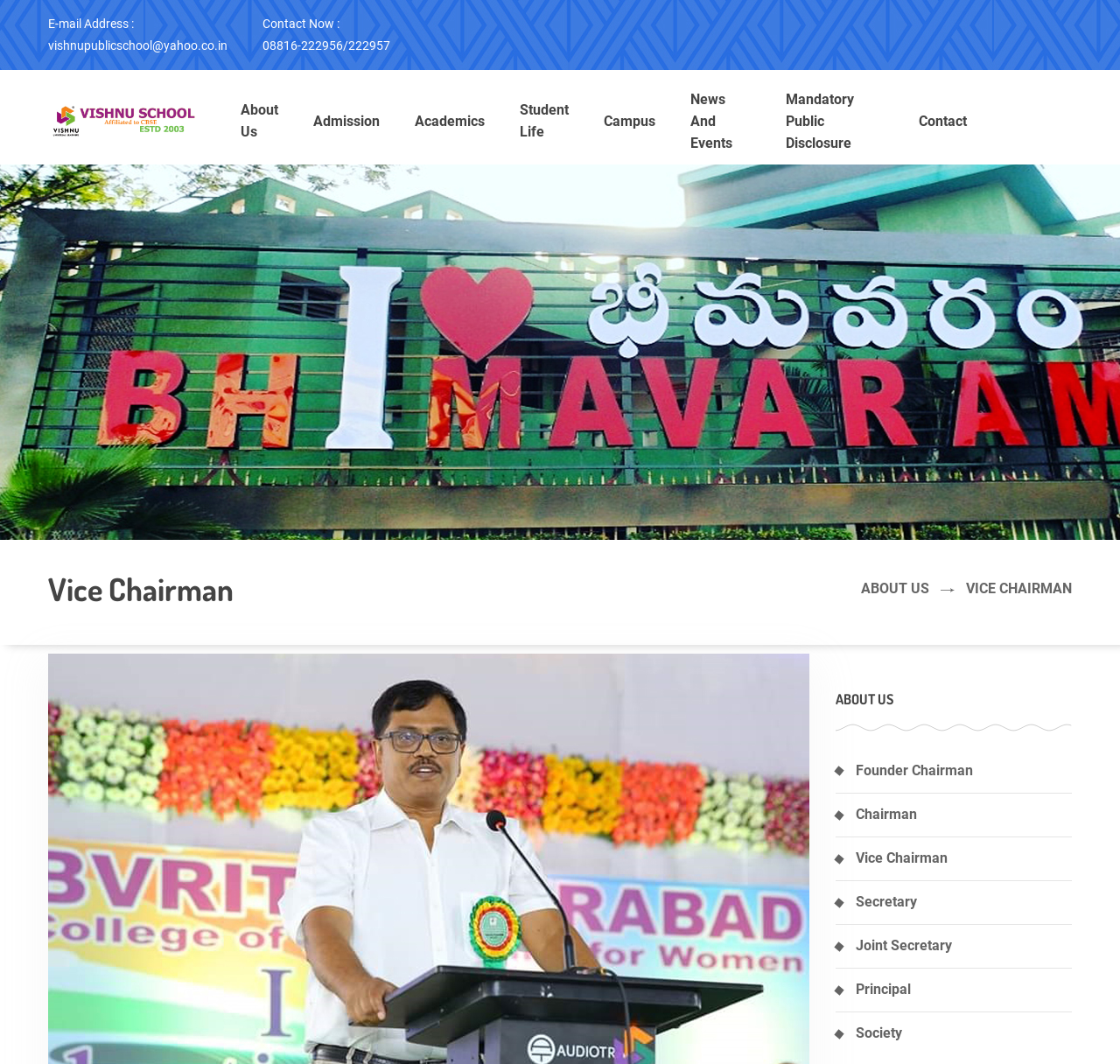Please indicate the bounding box coordinates for the clickable area to complete the following task: "Click the link to the Principal". The coordinates should be specified as four float numbers between 0 and 1, i.e., [left, top, right, bottom].

[0.764, 0.91, 0.957, 0.949]